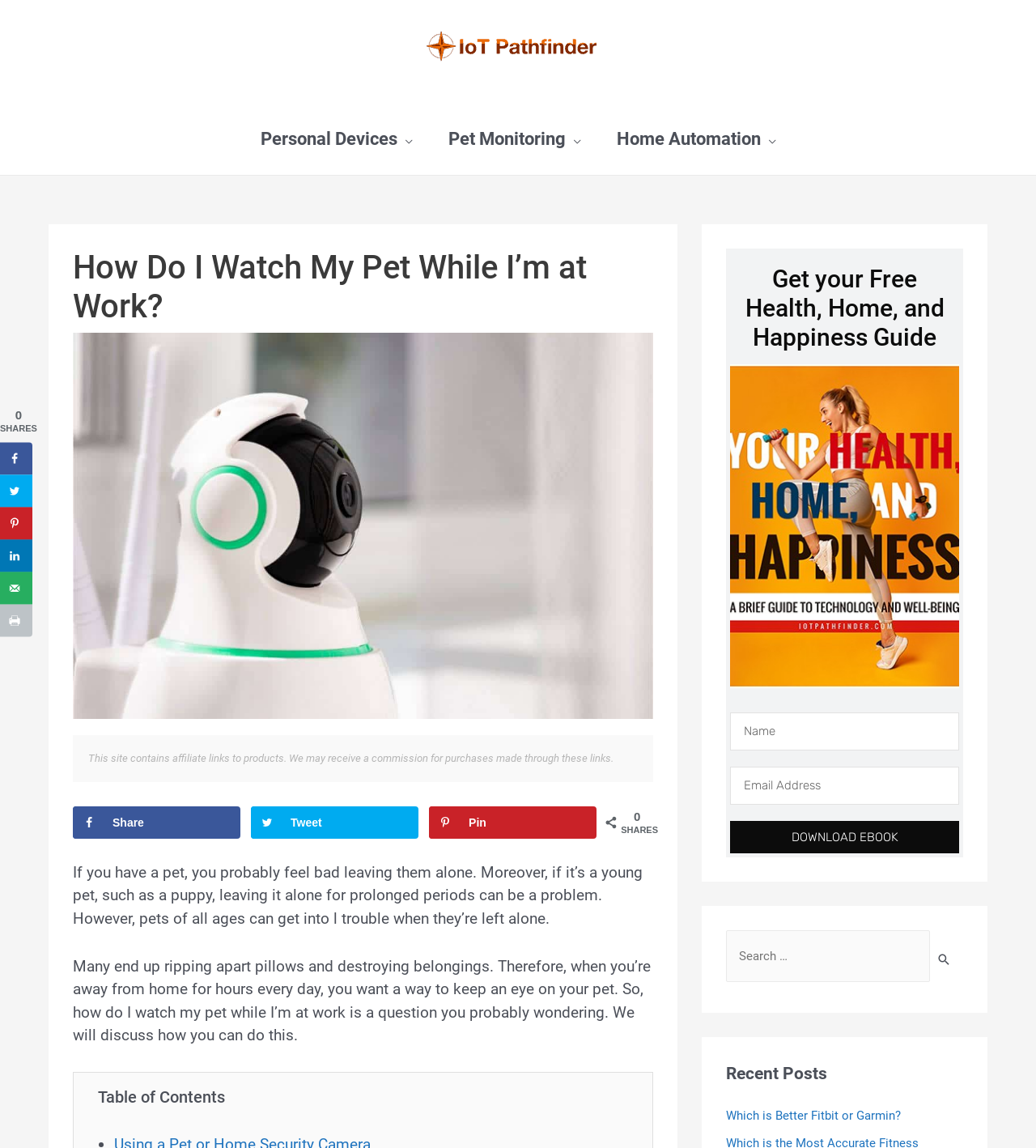Determine the bounding box coordinates of the region that needs to be clicked to achieve the task: "Click on the 'Pet Monitoring' link".

[0.415, 0.09, 0.578, 0.152]